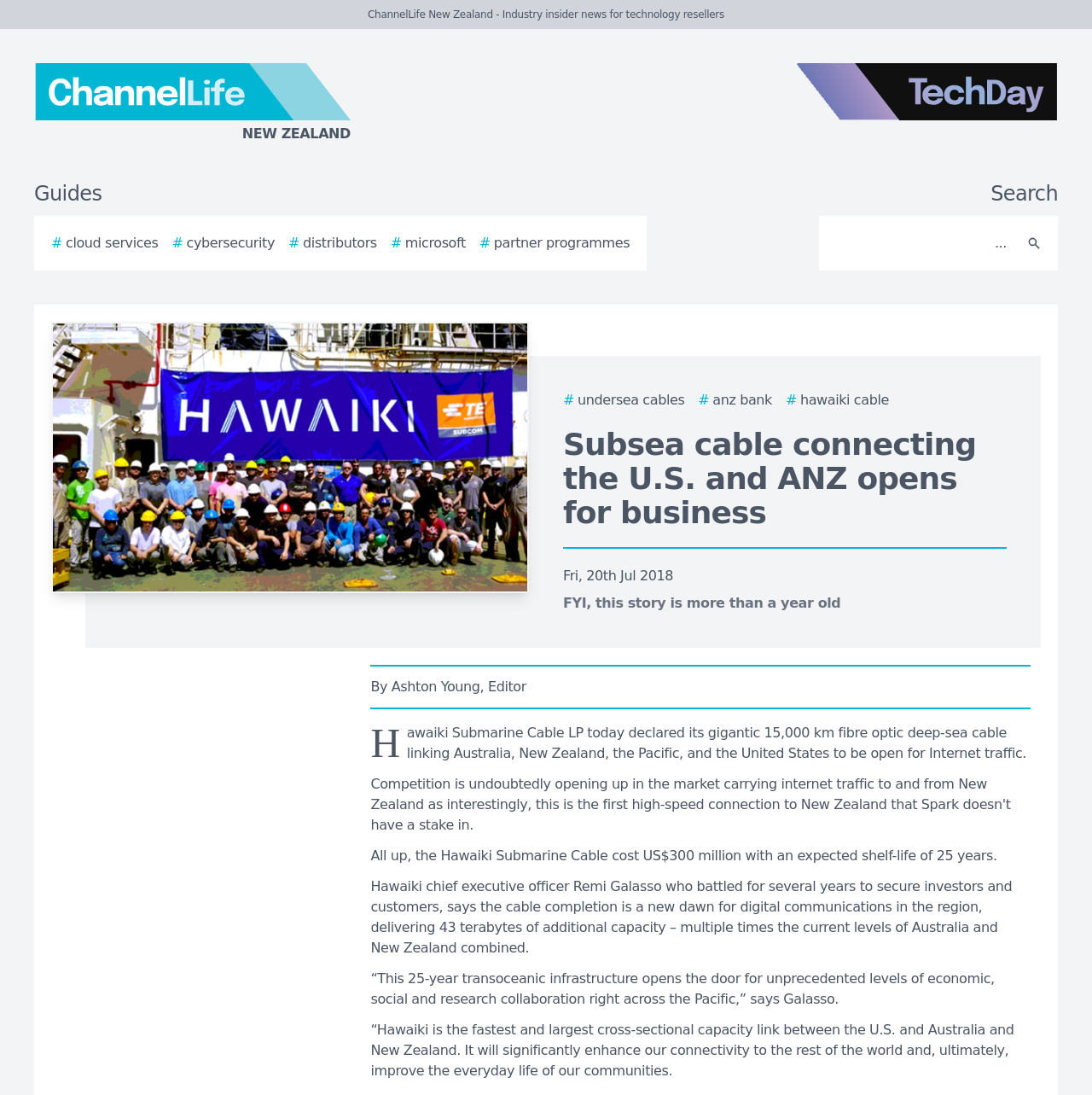Please answer the following question using a single word or phrase: 
What is the name of the logo on the top left?

ChannelLife New Zealand logo